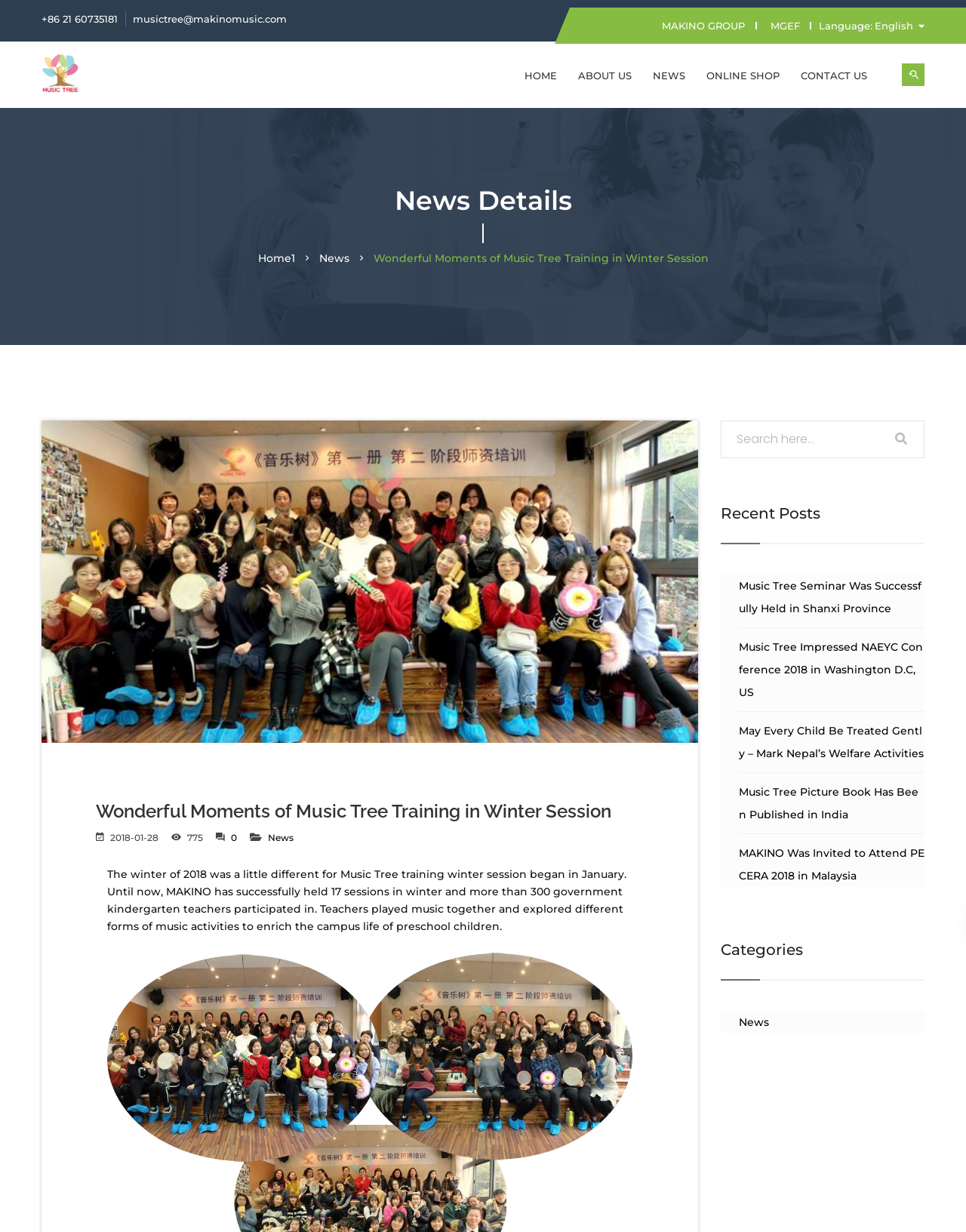For the given element description Home1, determine the bounding box coordinates of the UI element. The coordinates should follow the format (top-left x, top-left y, bottom-right x, bottom-right y) and be within the range of 0 to 1.

[0.267, 0.204, 0.305, 0.215]